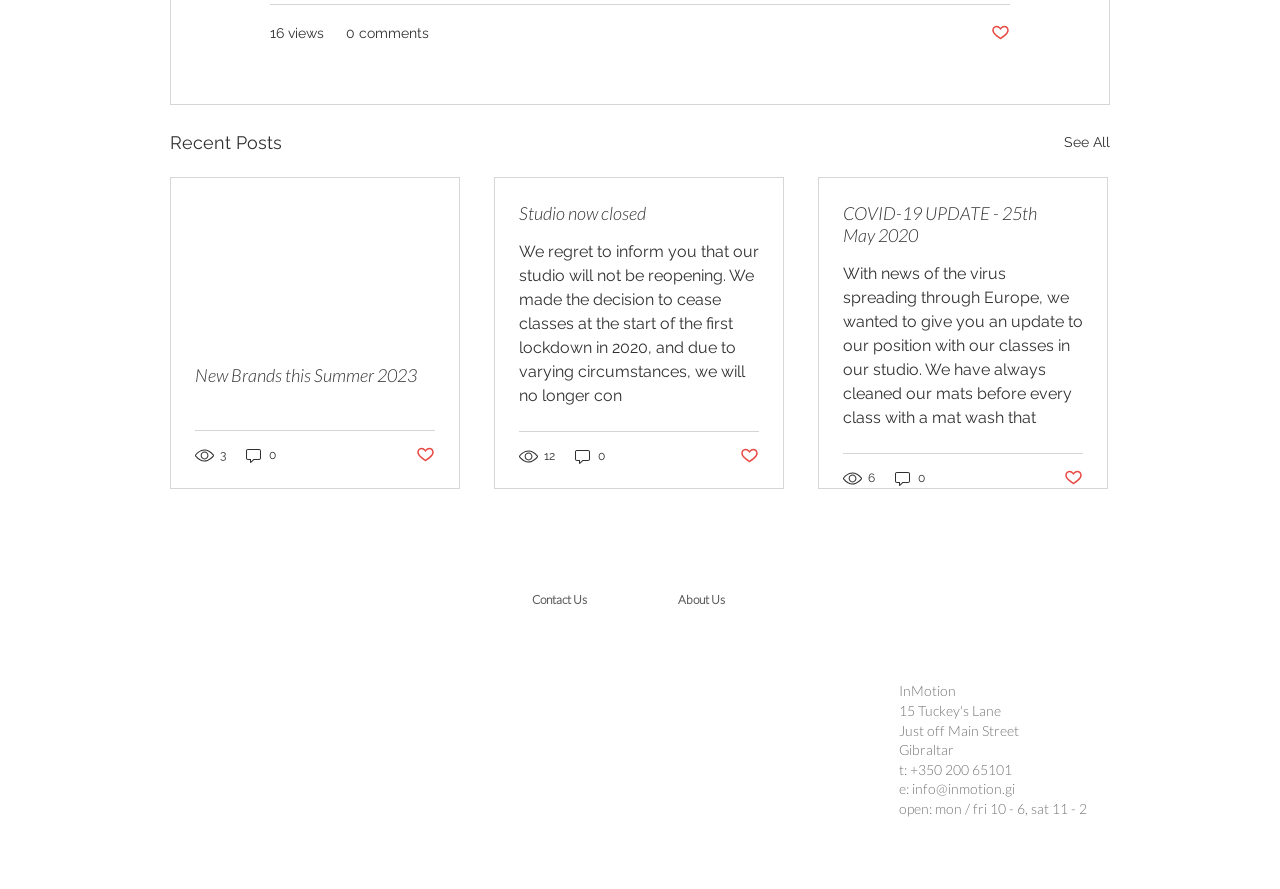How many comments does the post 'Studio now closed' have?
Refer to the image and provide a concise answer in one word or phrase.

0 comments